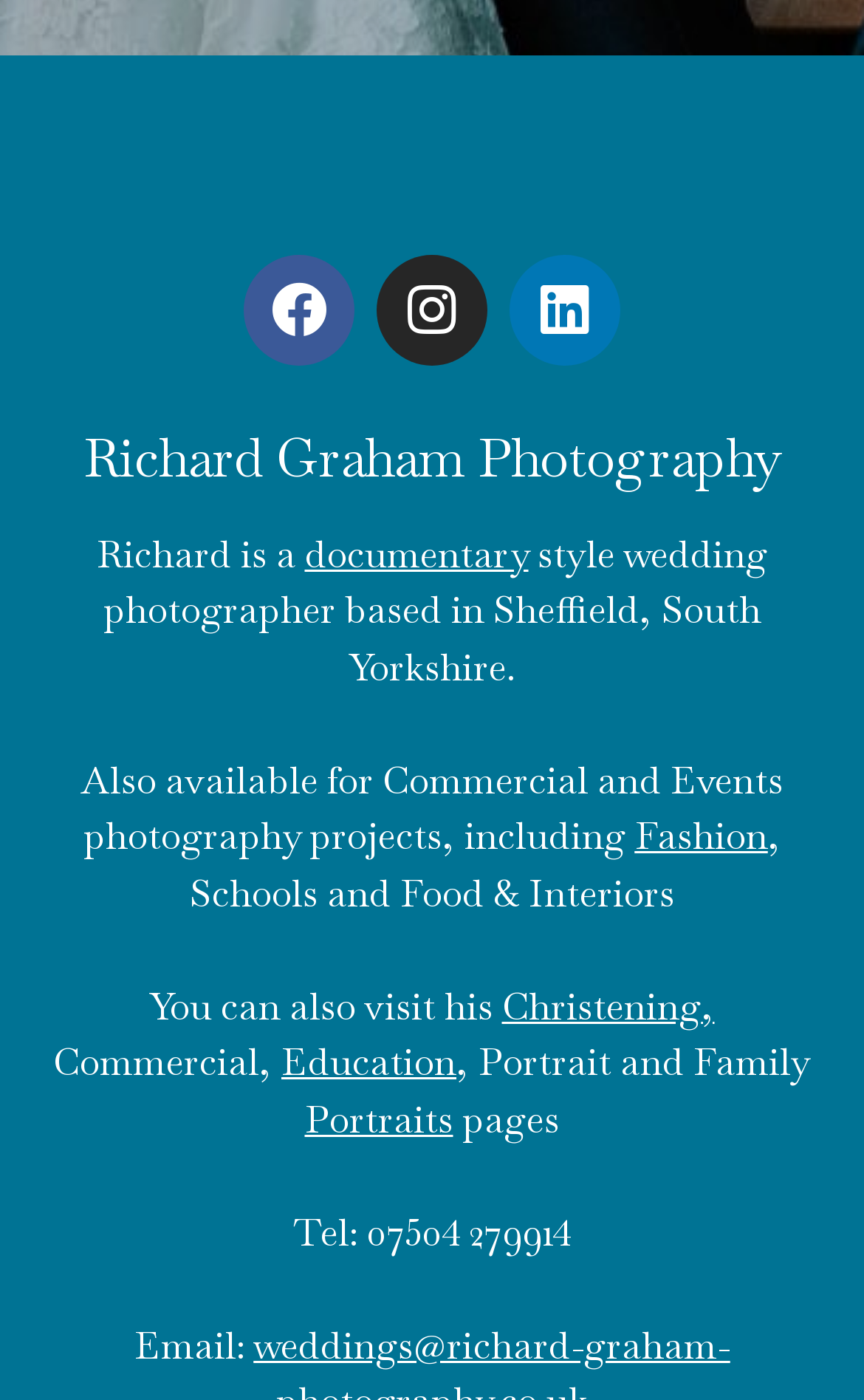What other pages can you visit?
Please answer the question as detailed as possible.

The webpage has links to other pages, including Christening and Family Portraits, which can be seen from the link elements [265] and [270] respectively.